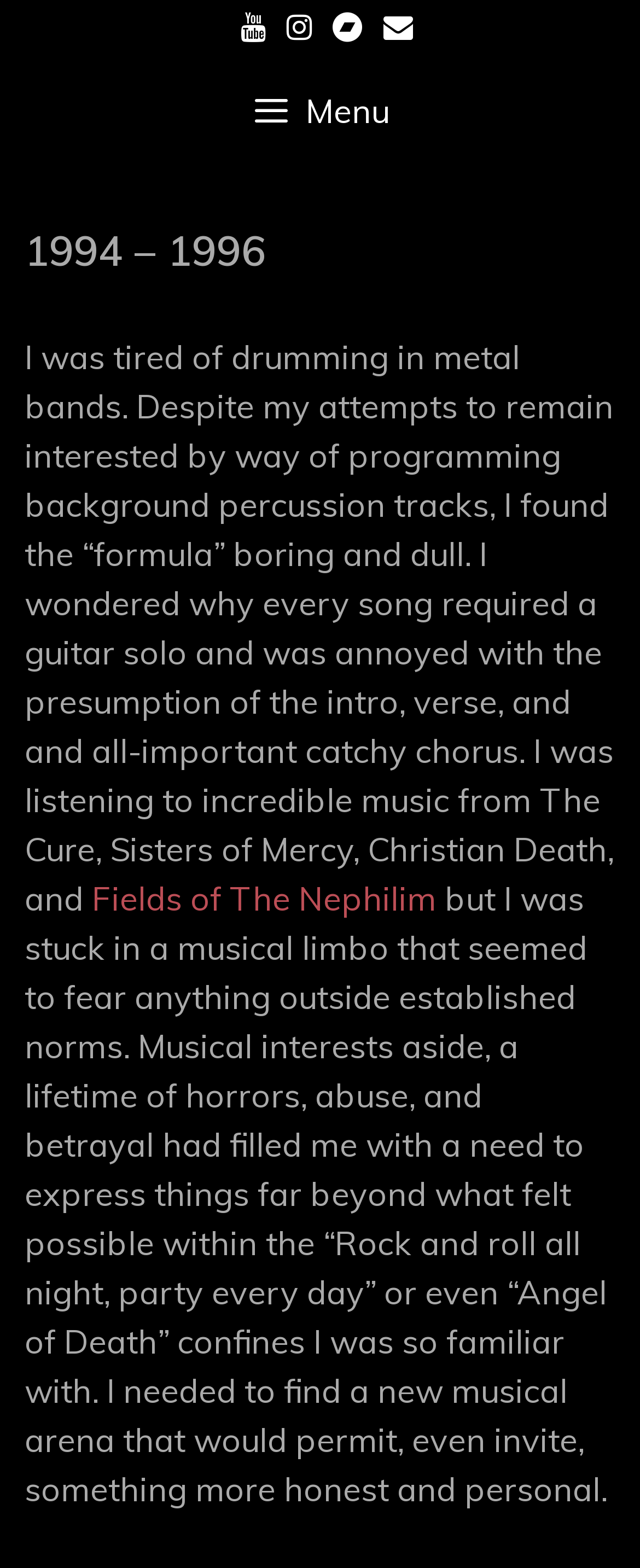Could you please study the image and provide a detailed answer to the question:
What is the author's opinion about metal bands?

The author mentions that they were tired of drumming in metal bands and found the formula boring and dull, indicating a negative opinion.